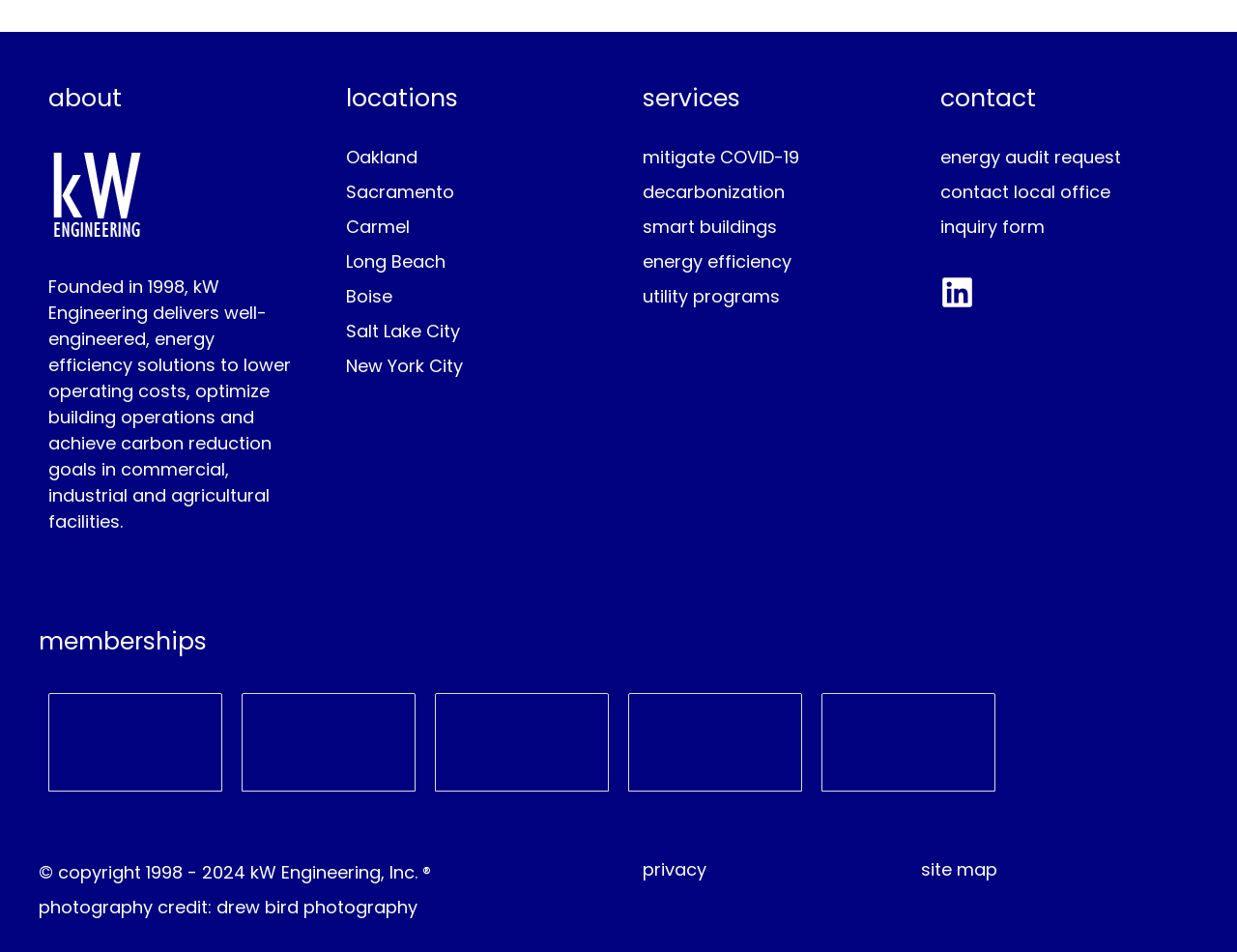How many locations are listed?
Look at the image and respond to the question as thoroughly as possible.

The locations are listed in the 'Footer Widget 1' section, and they are Oakland, Sacramento, Carmel, Long Beach, Boise, and Salt Lake City, which makes a total of 6 locations.